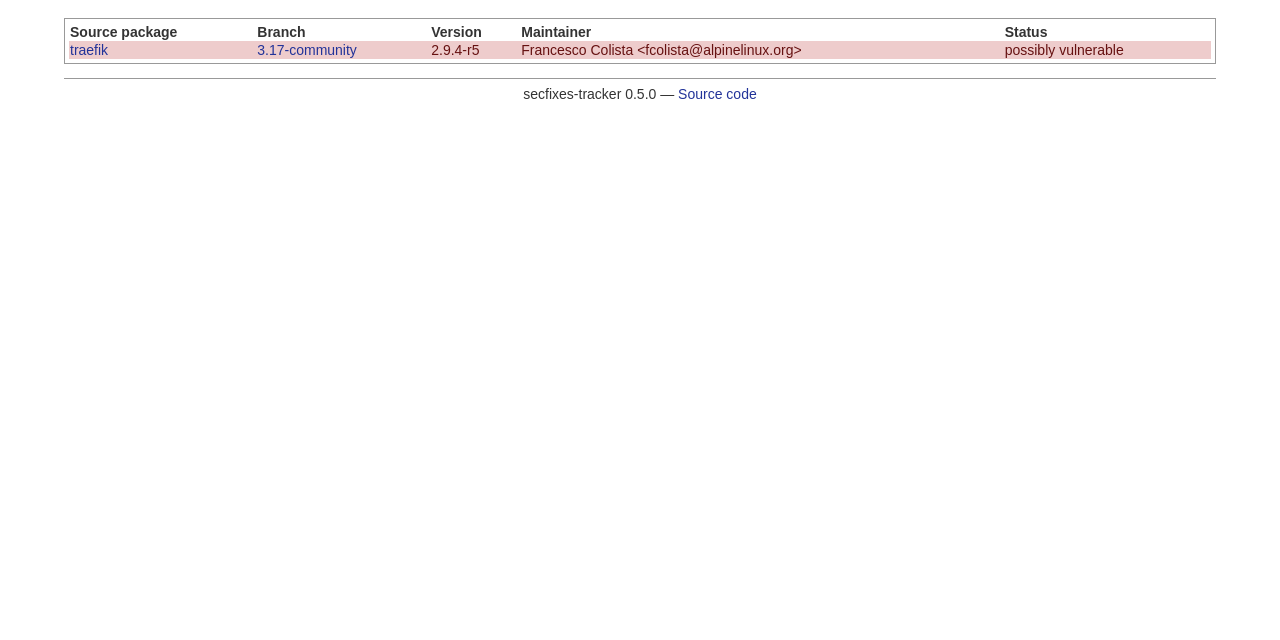Locate the bounding box for the described UI element: "Medical Science". Ensure the coordinates are four float numbers between 0 and 1, formatted as [left, top, right, bottom].

None